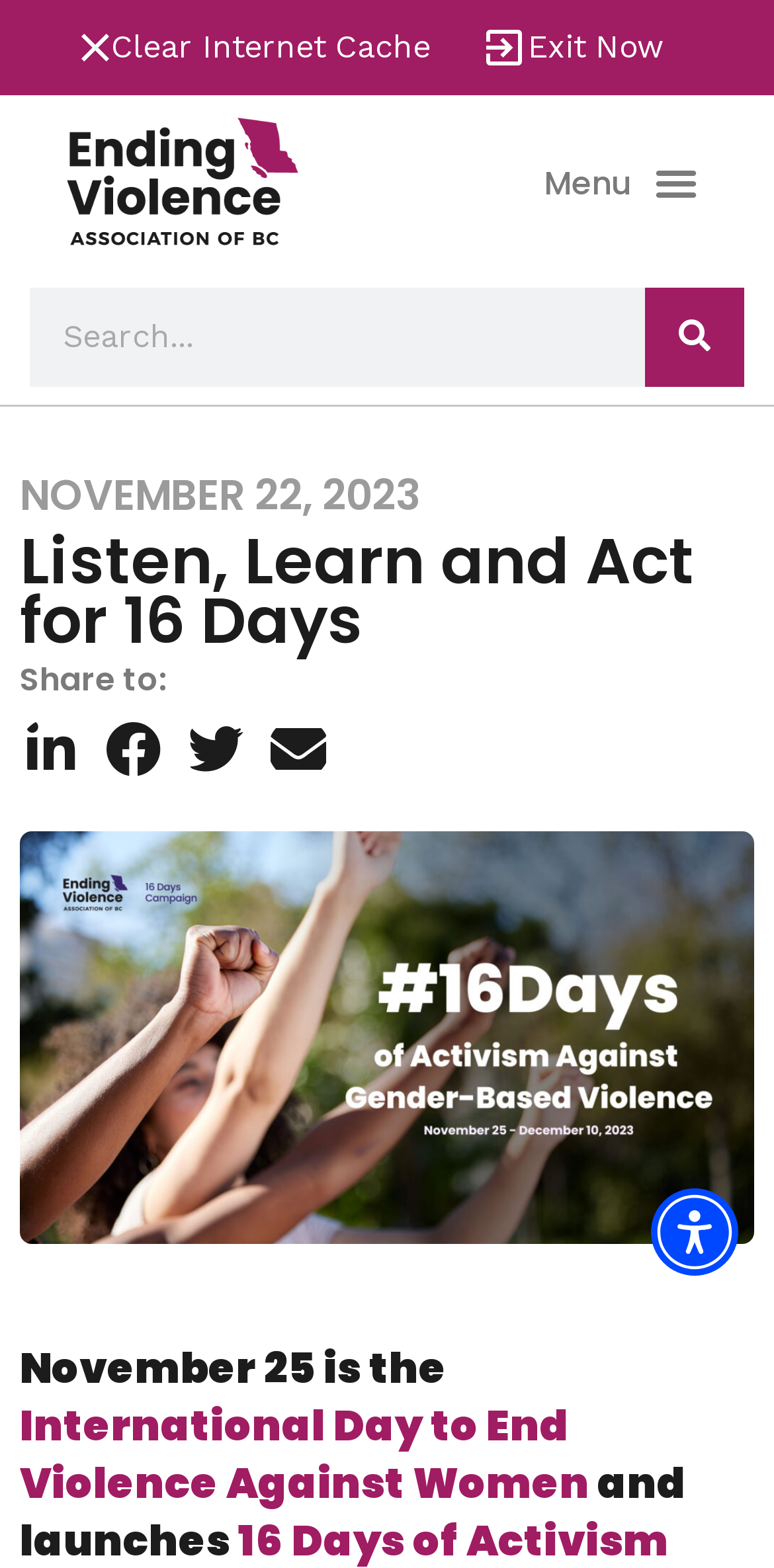Identify the bounding box coordinates of the region that should be clicked to execute the following instruction: "Toggle menu".

[0.831, 0.095, 0.915, 0.137]